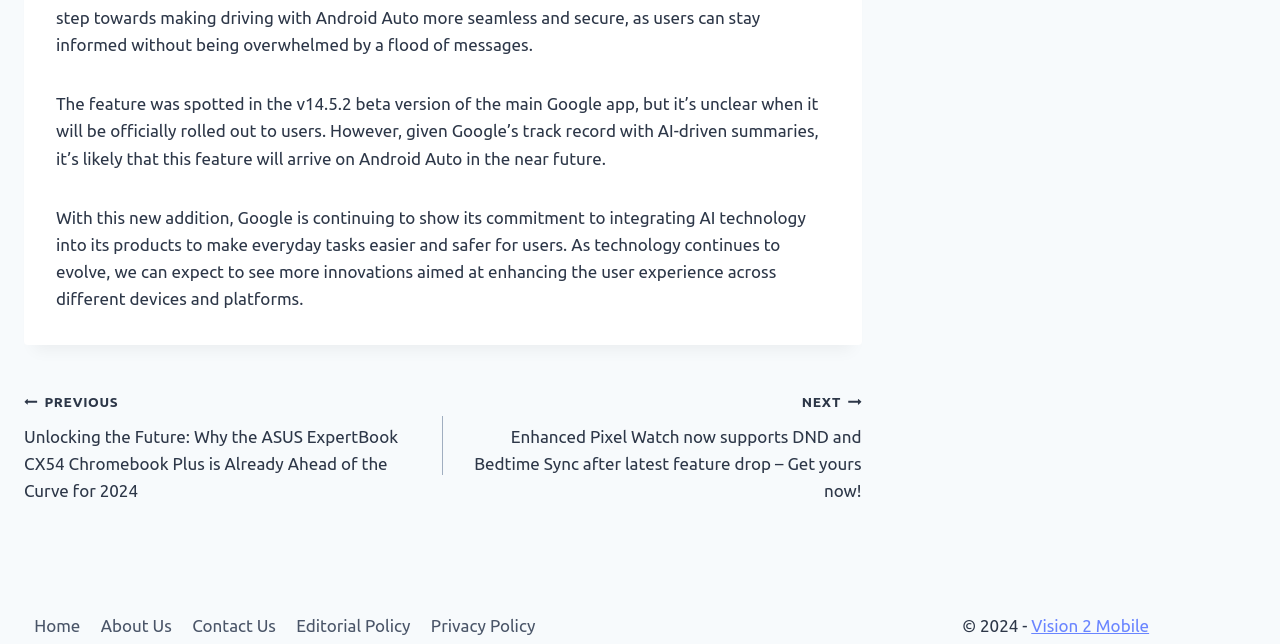Use a single word or phrase to respond to the question:
What is the copyright year mentioned at the bottom?

2024